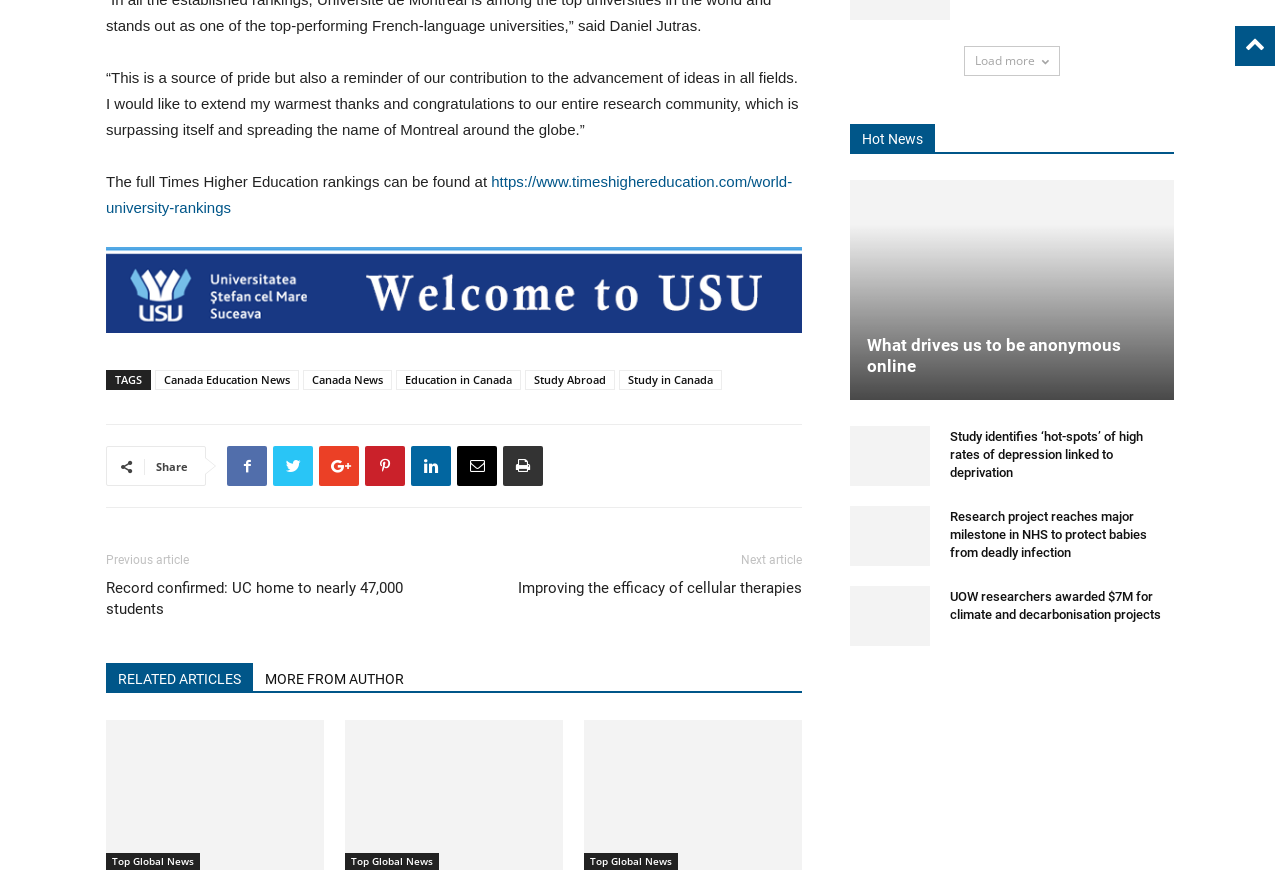Please find the bounding box coordinates of the element that you should click to achieve the following instruction: "Share the current article". The coordinates should be presented as four float numbers between 0 and 1: [left, top, right, bottom].

[0.122, 0.526, 0.147, 0.543]